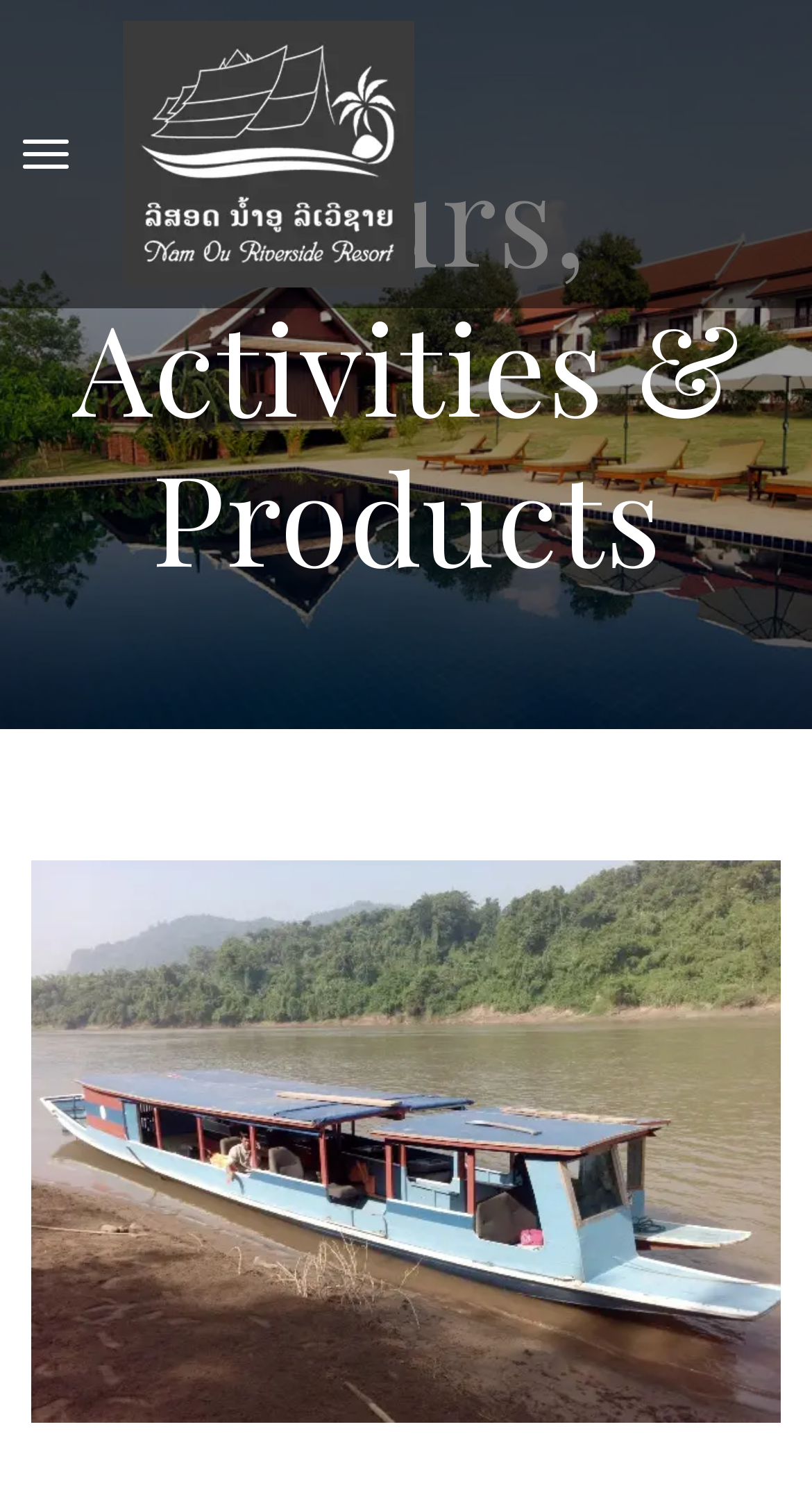What is the theme of the images on the webpage?
Could you answer the question with a detailed and thorough explanation?

I analyzed the OCR text associated with the image elements, and they all seem to be related to a boat trip, such as 'Boat trip around Pak Ou', 'Pak Ou Caves entry', and 'Mekong River'.